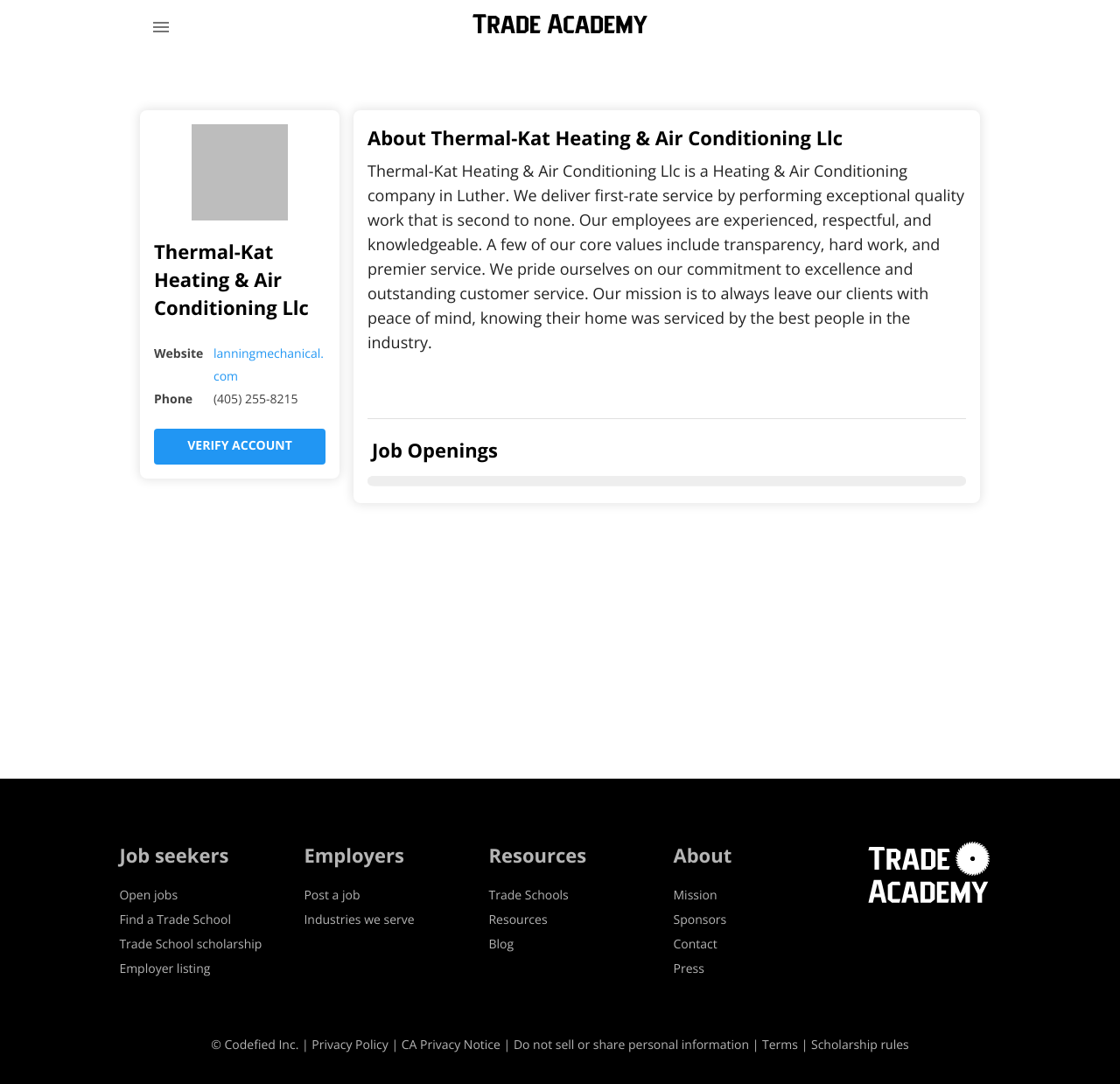Pinpoint the bounding box coordinates of the clickable element needed to complete the instruction: "View open jobs". The coordinates should be provided as four float numbers between 0 and 1: [left, top, right, bottom].

[0.107, 0.818, 0.159, 0.834]